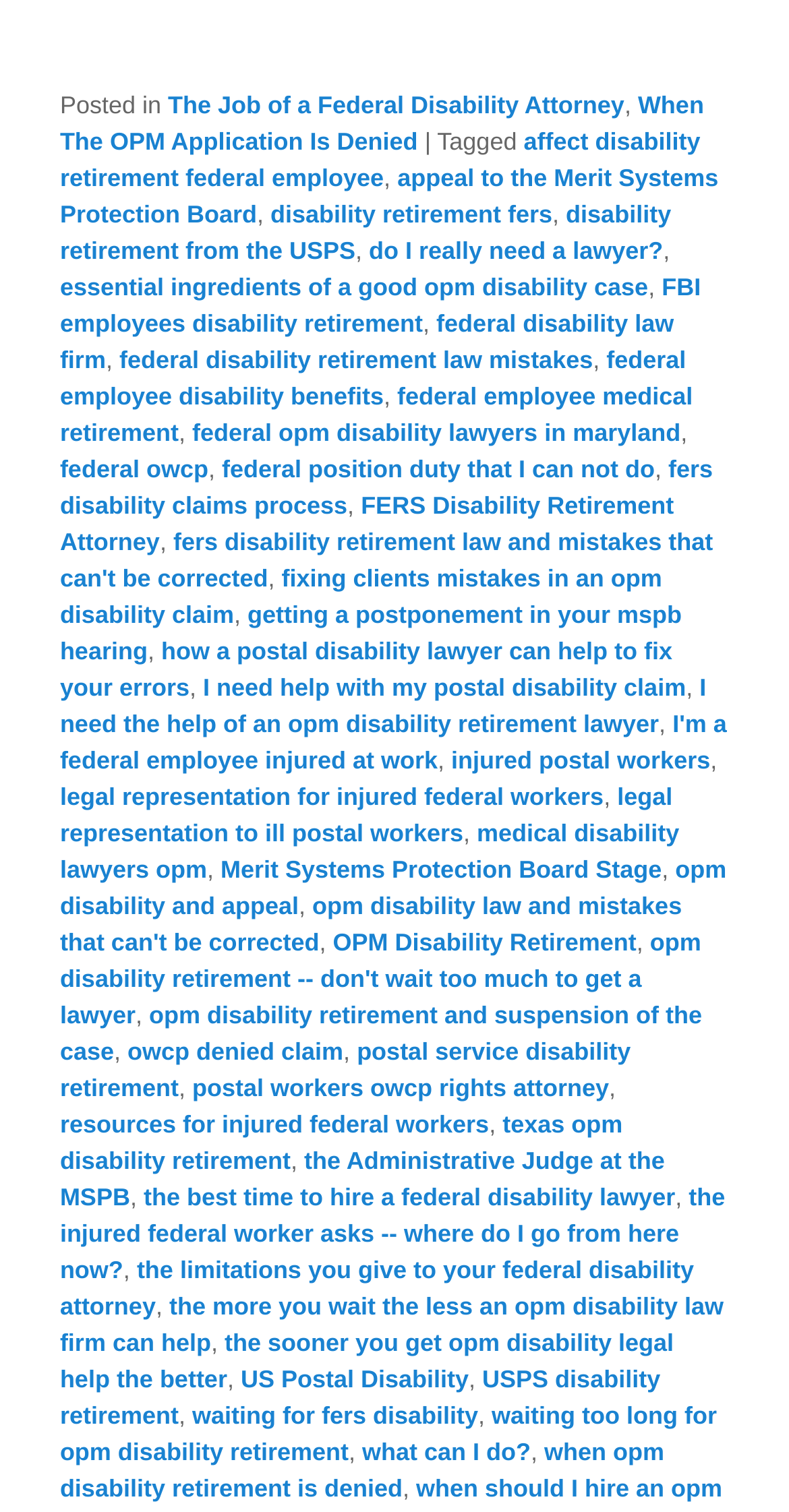Locate the bounding box coordinates of the element's region that should be clicked to carry out the following instruction: "Learn about 'federal disability law firm'". The coordinates need to be four float numbers between 0 and 1, i.e., [left, top, right, bottom].

[0.076, 0.205, 0.854, 0.248]